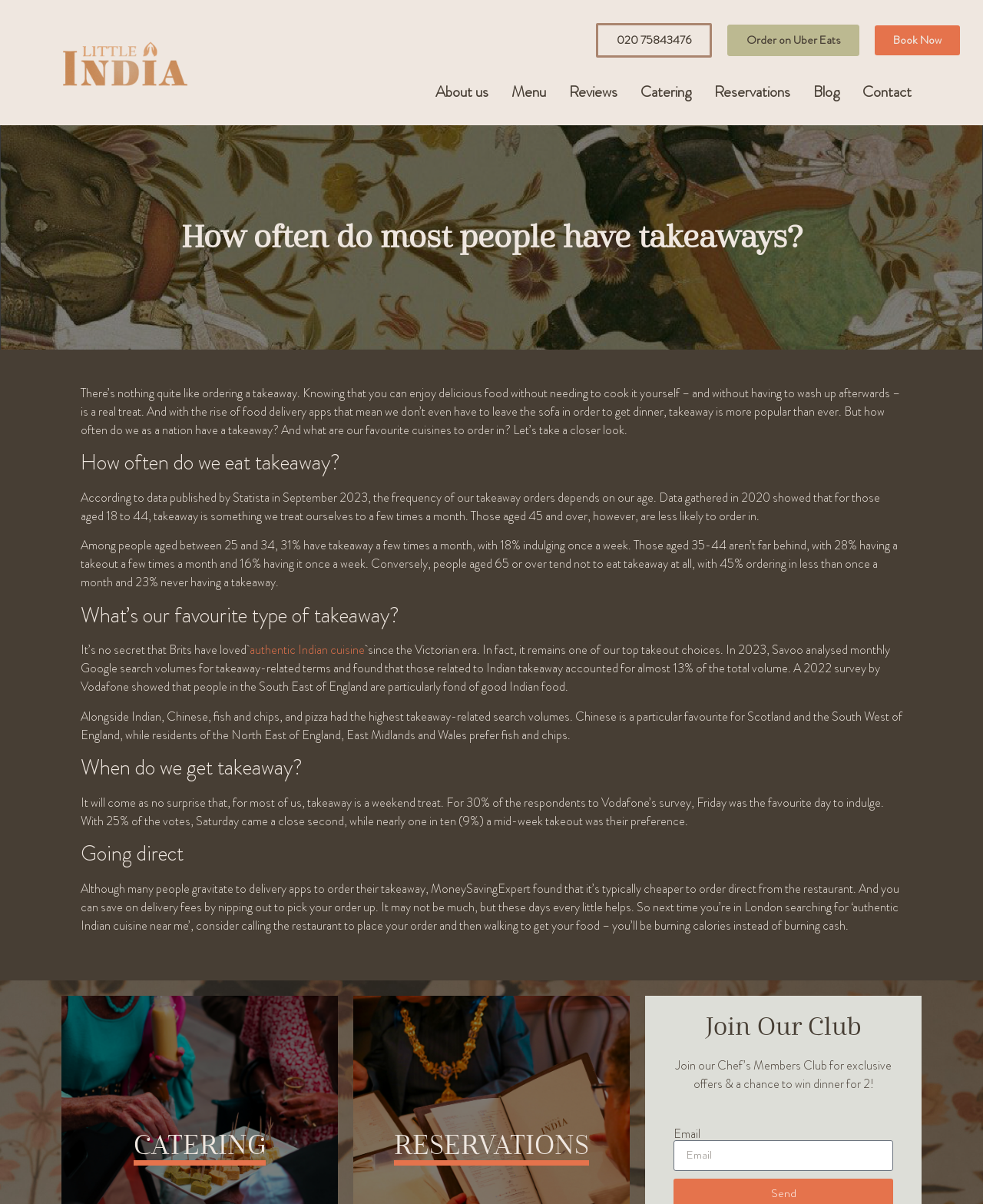Locate the bounding box coordinates of the element's region that should be clicked to carry out the following instruction: "Book Now". The coordinates need to be four float numbers between 0 and 1, i.e., [left, top, right, bottom].

[0.89, 0.021, 0.977, 0.046]